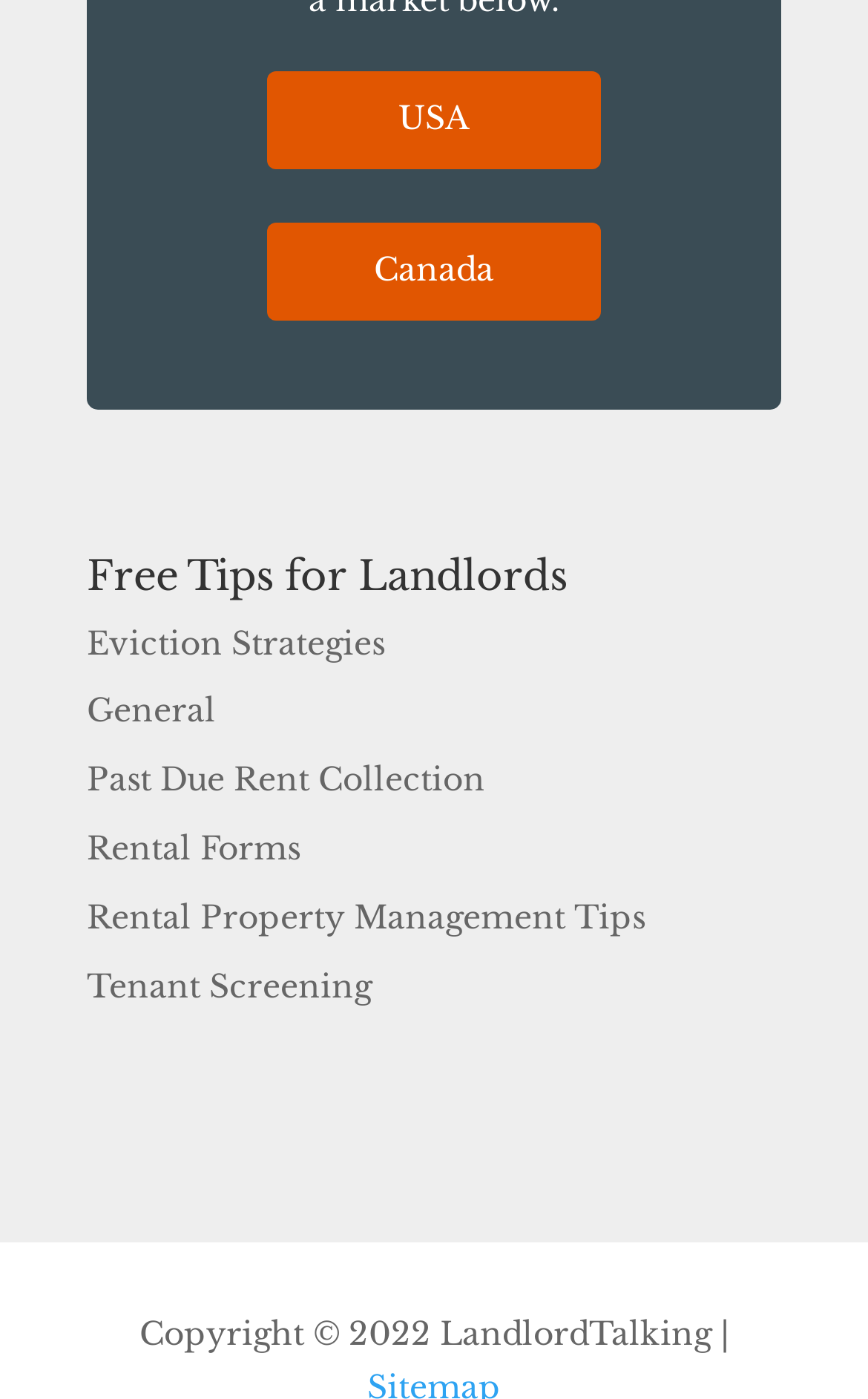What is the main topic of the webpage?
Give a detailed and exhaustive answer to the question.

The heading 'Free Tips for Landlords' suggests that the webpage is focused on providing tips and advice to landlords, and the various links below it, such as 'Eviction Strategies' and 'Rental Property Management Tips', further support this conclusion.